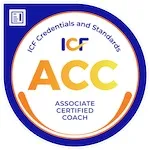Explain the image with as much detail as possible.

The image displays the certification badge for the Associate Certified Coach (ACC) designation, awarded by the International Coaching Federation (ICF). The badge prominently features the letters "ACC" in a bold, gradient yellow-orange color, symbolizing professionalism and expertise in coaching. Surrounding the letters is a circular design, with the ICF logo visible in the upper left corner, along with the text "ICF Credentials and Standards." This badge signifies that the holder has met the rigorous standards set by the ICF, highlighting their commitment to coaching excellence and ethical practices.